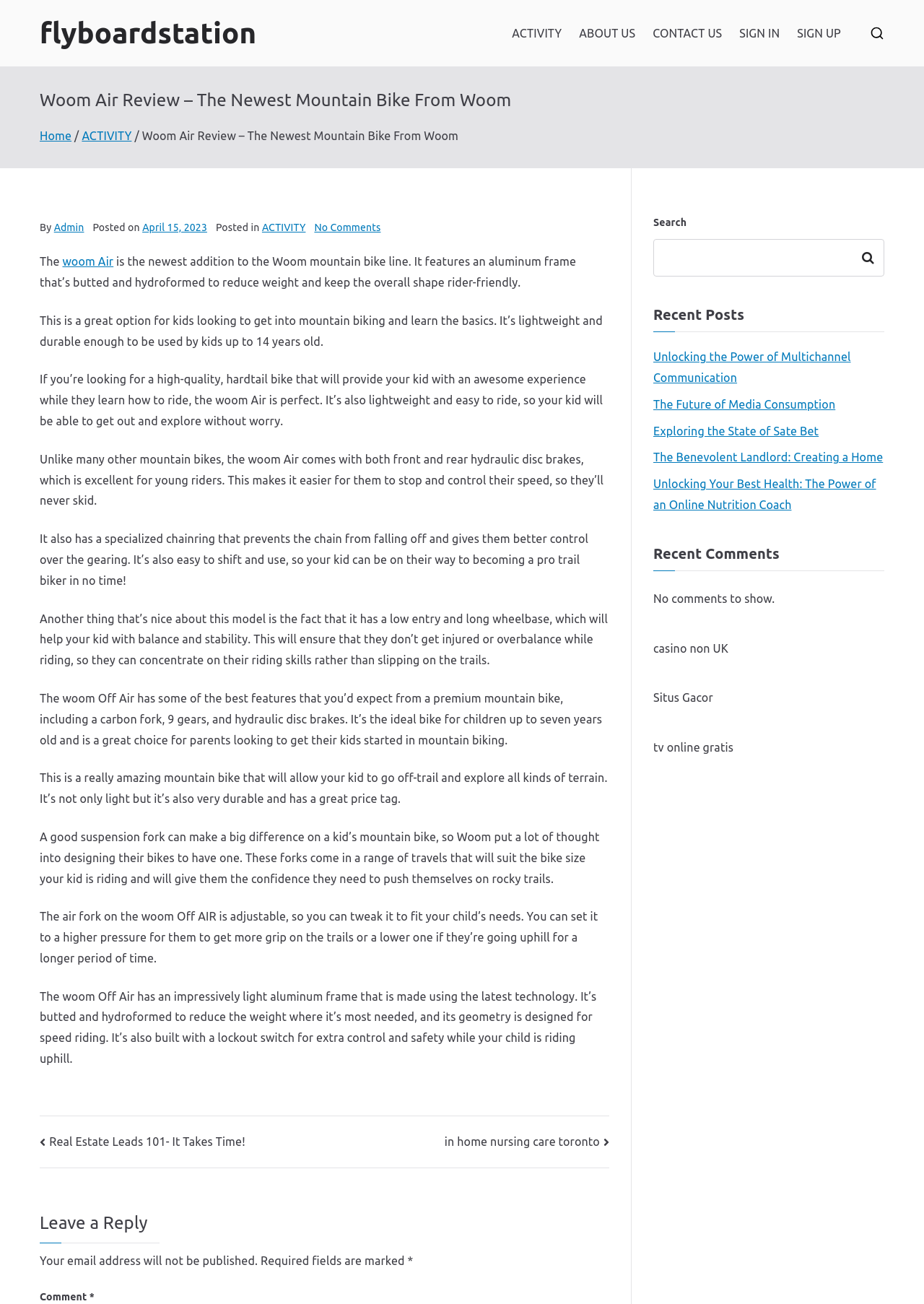How old can kids use the Woom Air bike?
Based on the image, give a concise answer in the form of a single word or short phrase.

Up to 14 years old